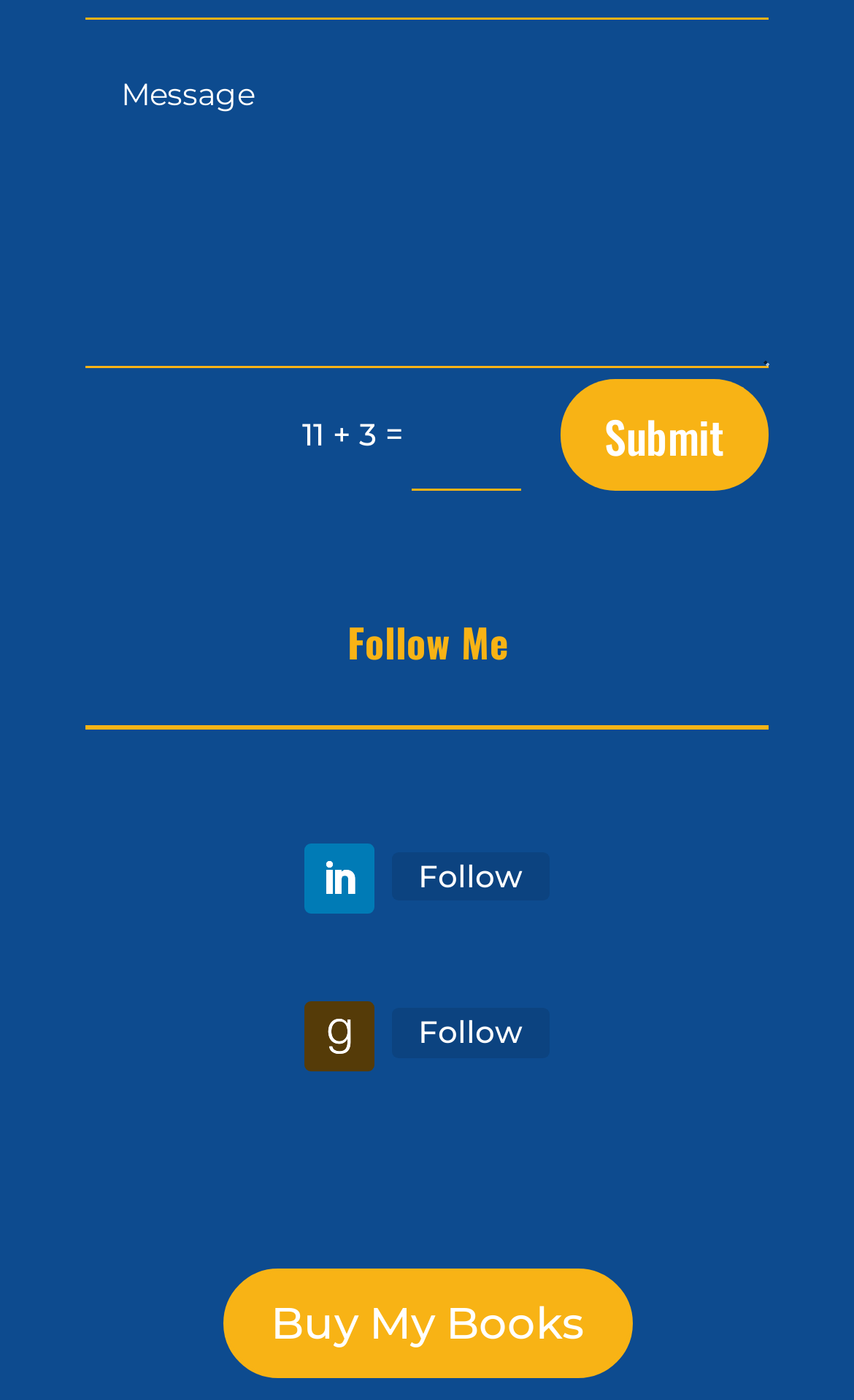Provide a short answer using a single word or phrase for the following question: 
How many textboxes are there in the webpage?

2